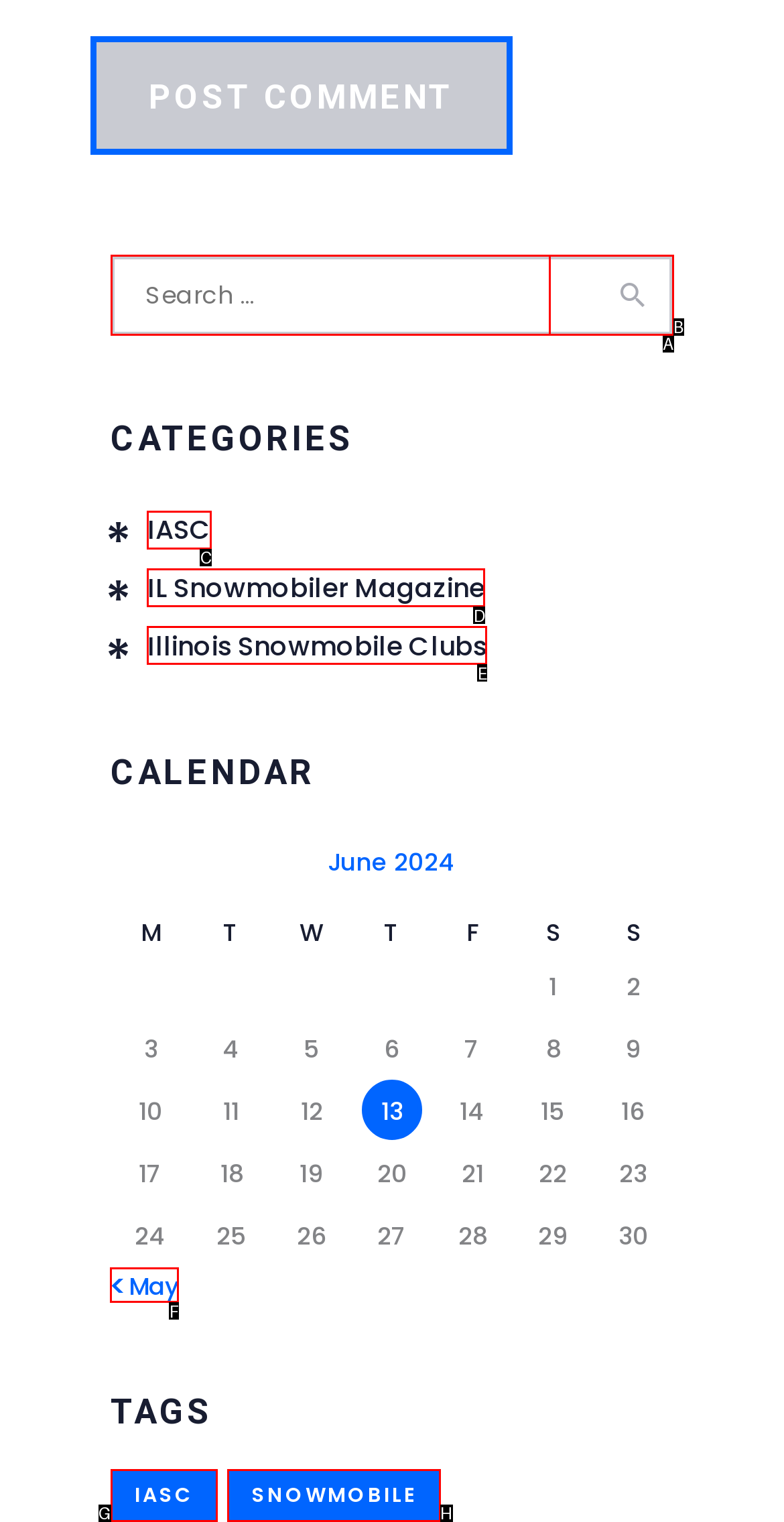Identify the correct UI element to click to achieve the task: Go to politics page.
Answer with the letter of the appropriate option from the choices given.

None